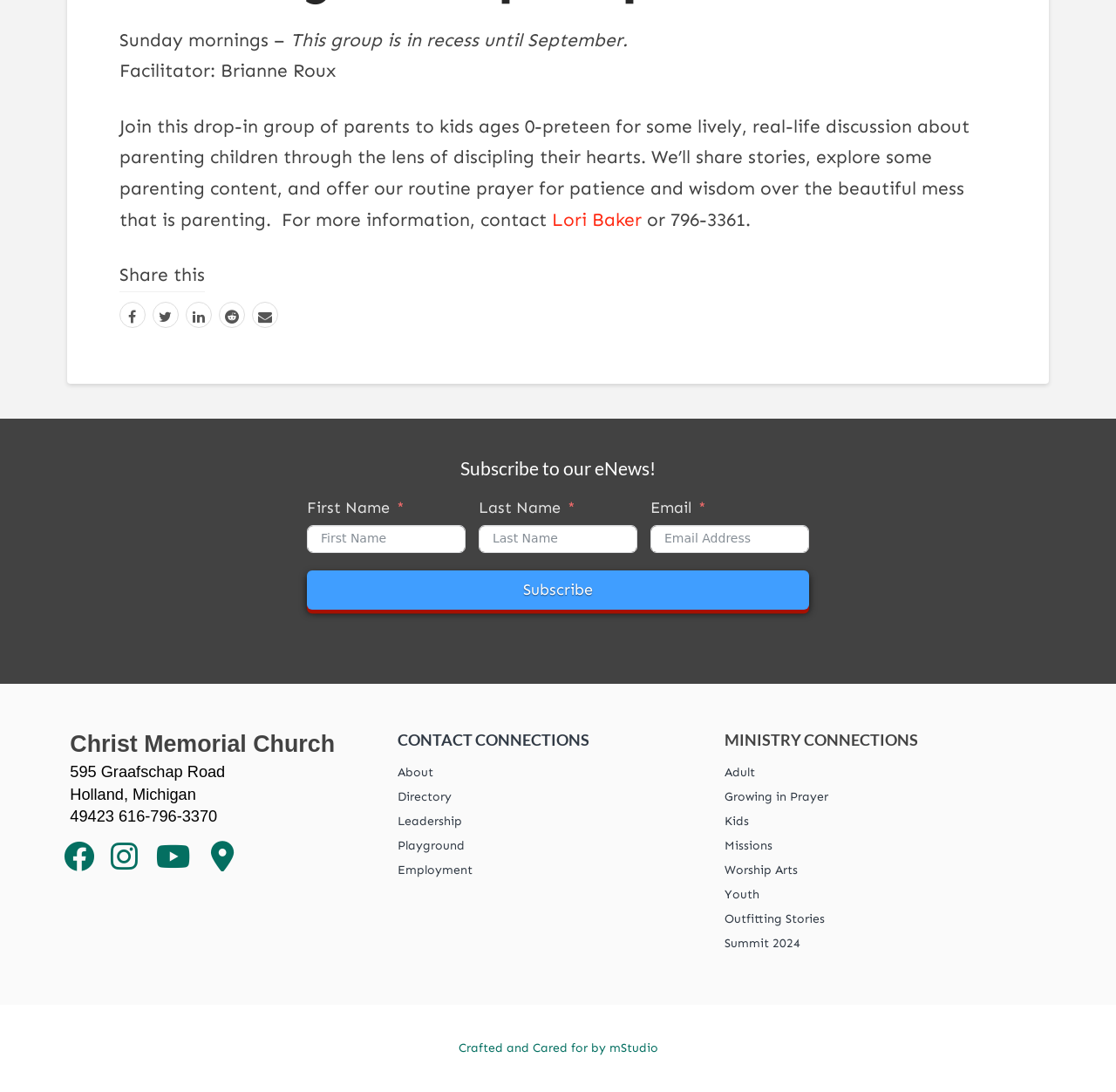How can one contact Lori Baker?
Look at the screenshot and respond with one word or a short phrase.

796-3361